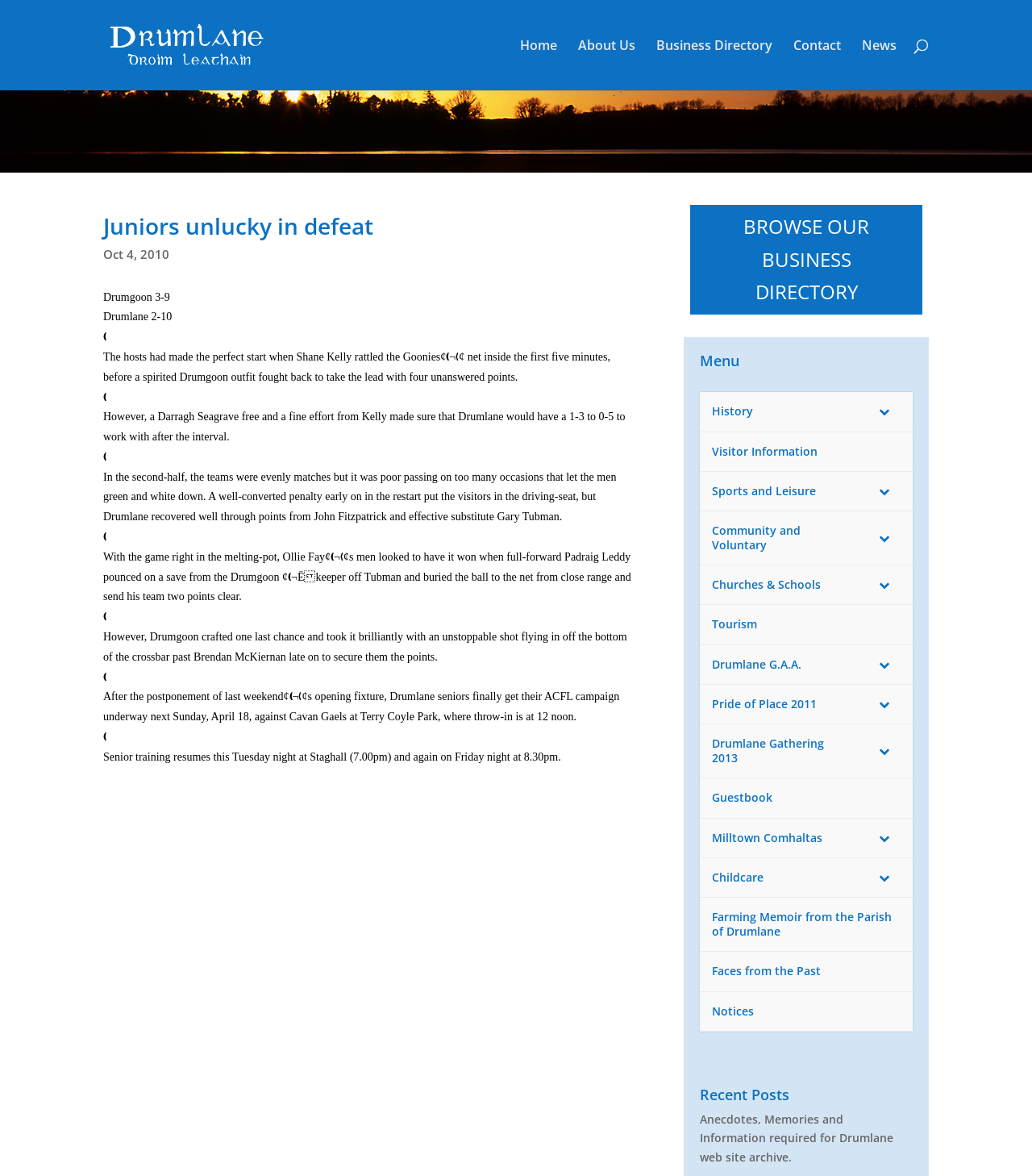Identify the bounding box for the UI element that is described as follows: "alt="Hairstyles Weekly Logo"".

None